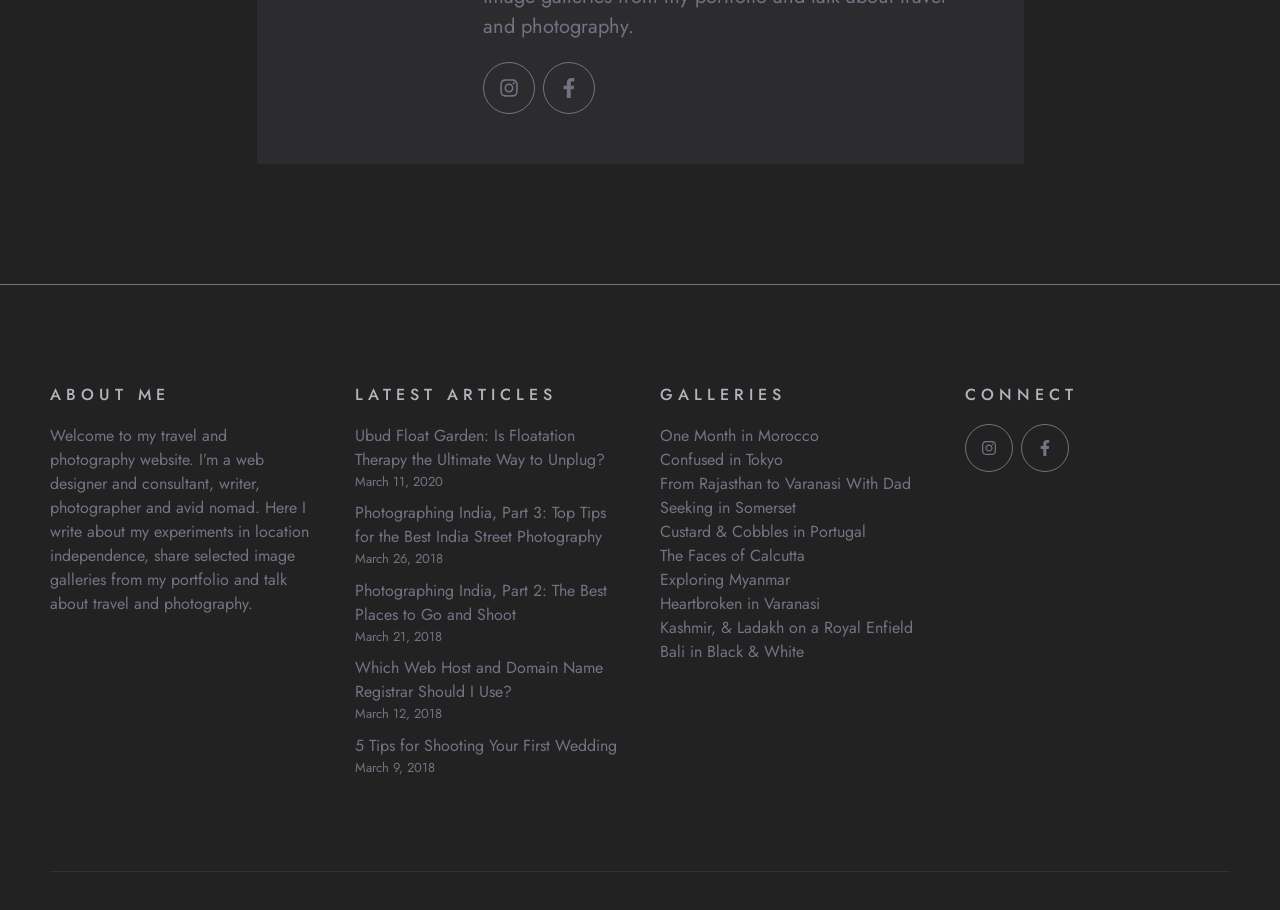What is the author's profession?
Based on the image, provide your answer in one word or phrase.

web designer and consultant